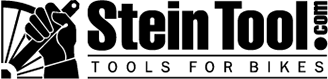What is the significance of the hand gripping a tool?
Please use the image to deliver a detailed and complete answer.

The stylized hand gripping a tool in the logo symbolizes precision and craftsmanship, implying that Stein Tool is committed to providing high-quality tools that meet the exacting standards of cyclists and bike mechanics.